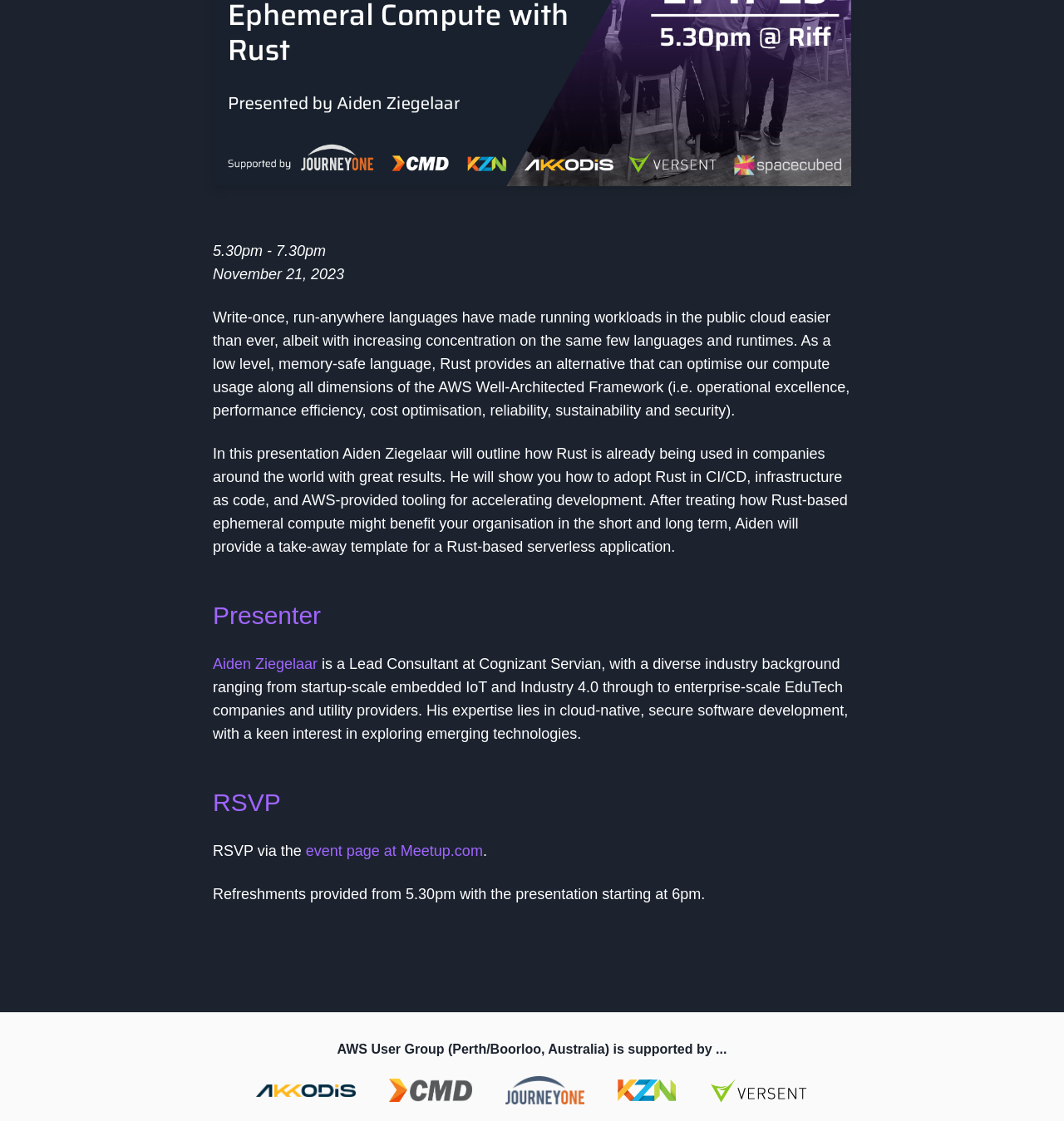From the element description < 返回, predict the bounding box coordinates of the UI element. The coordinates must be specified in the format (top-left x, top-left y, bottom-right x, bottom-right y) and should be within the 0 to 1 range.

None